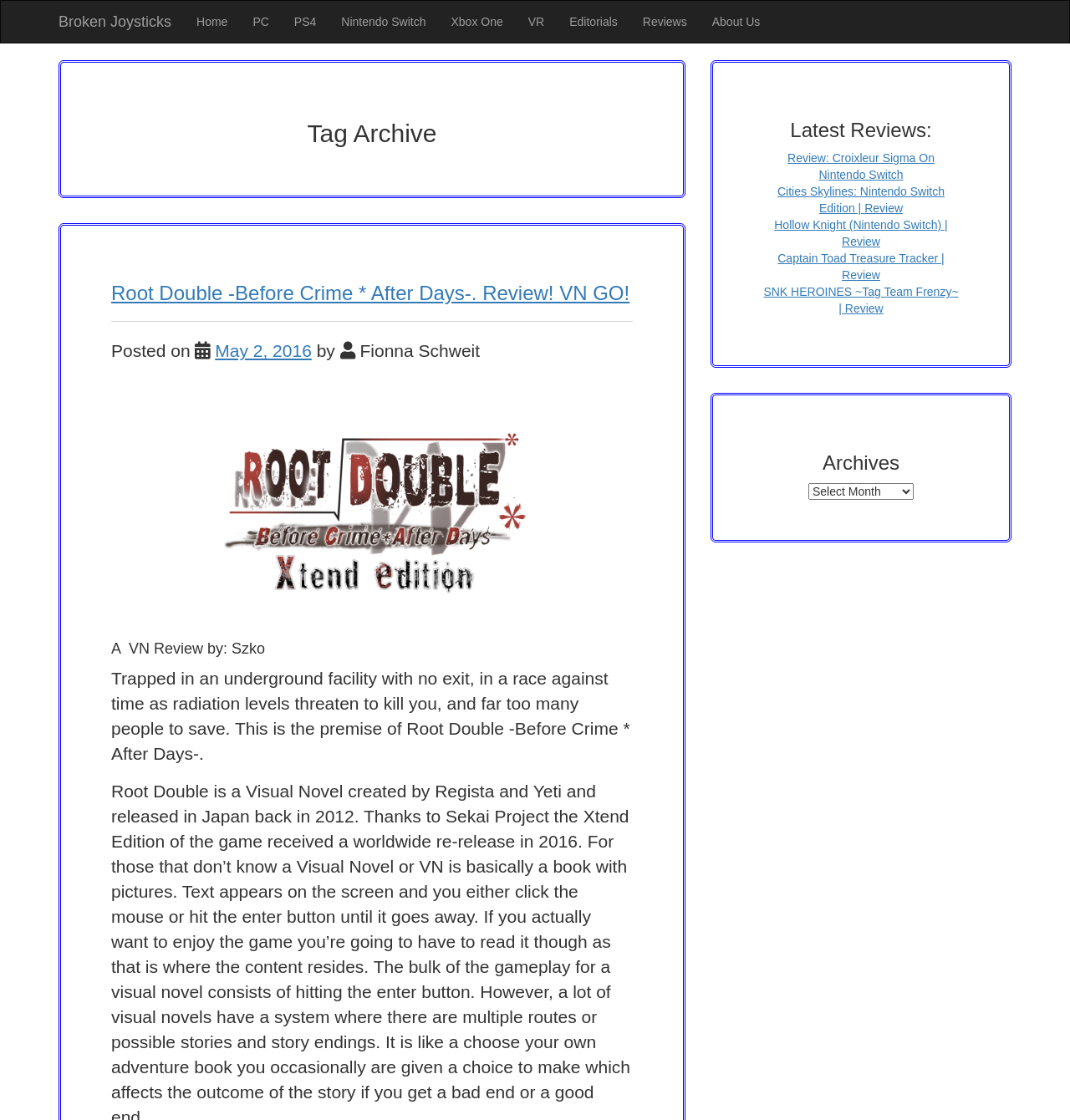Indicate the bounding box coordinates of the element that needs to be clicked to satisfy the following instruction: "go to home page". The coordinates should be four float numbers between 0 and 1, i.e., [left, top, right, bottom].

[0.172, 0.001, 0.225, 0.038]